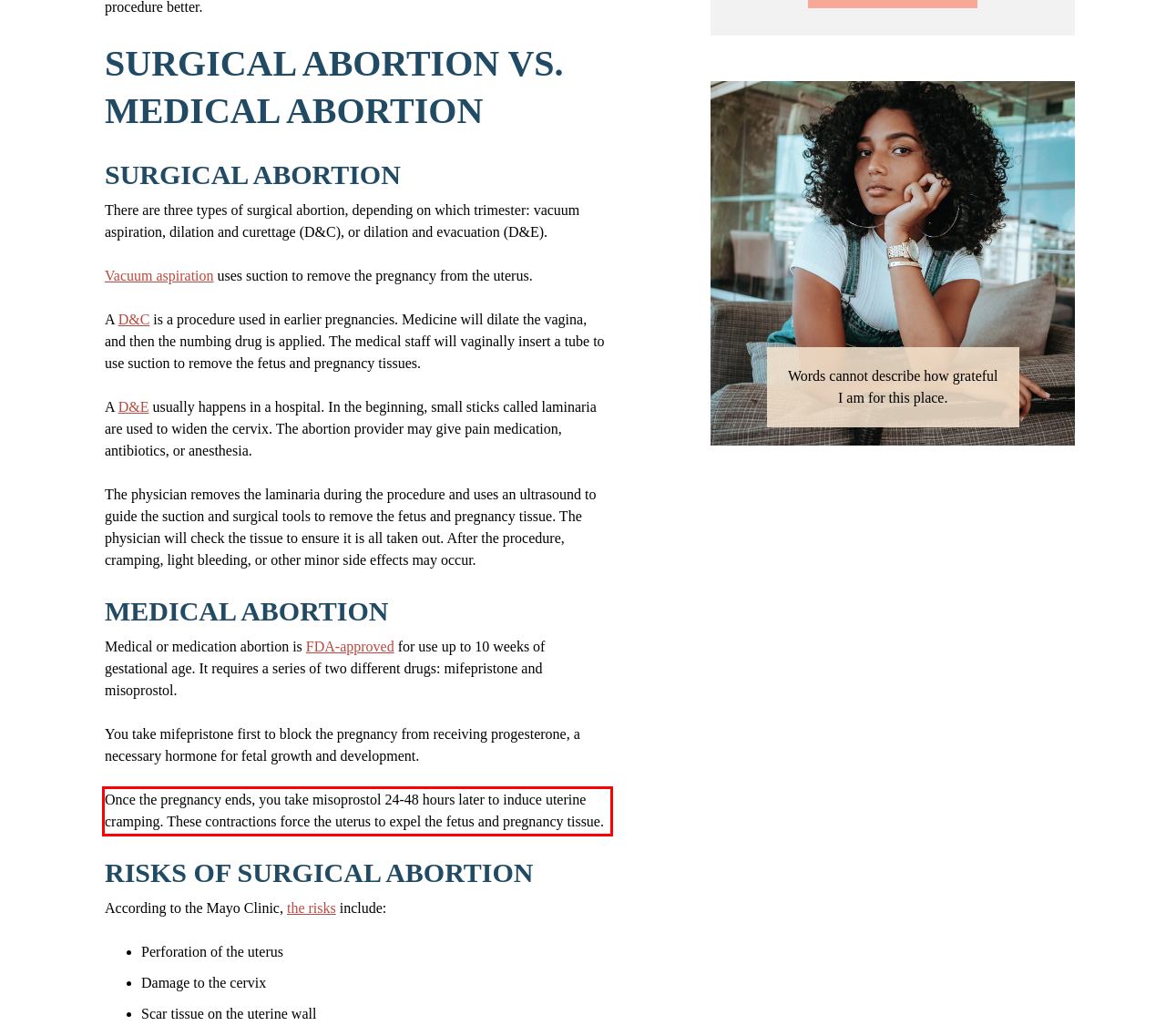Please use OCR to extract the text content from the red bounding box in the provided webpage screenshot.

Once the pregnancy ends, you take misoprostol 24-48 hours later to induce uterine cramping. These contractions force the uterus to expel the fetus and pregnancy tissue.